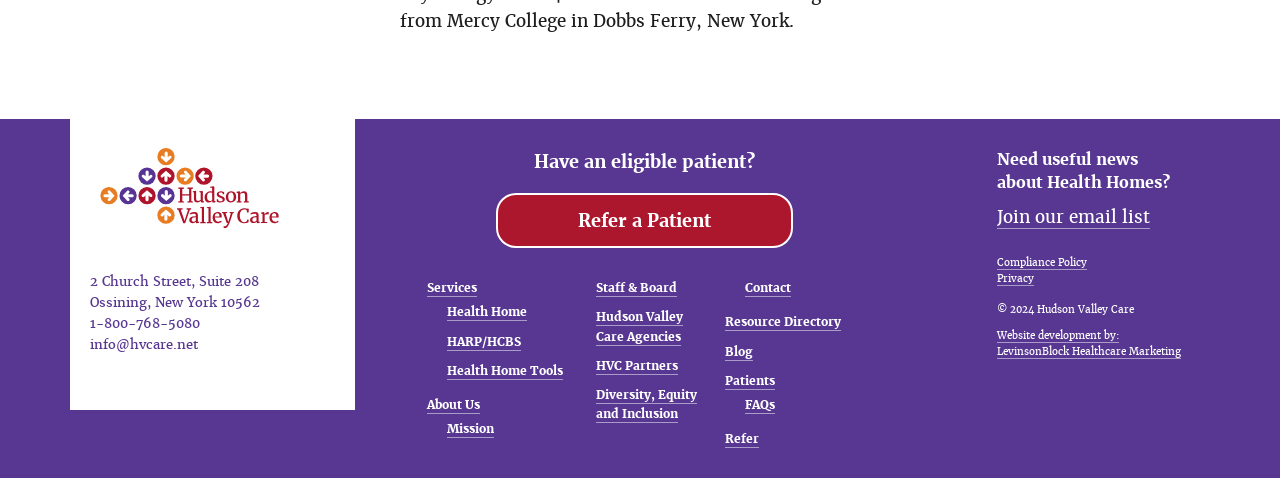What is the address of Hudson Valley Care?
Based on the image, respond with a single word or phrase.

2 Church Street, Suite 208, Ossining, New York 10562